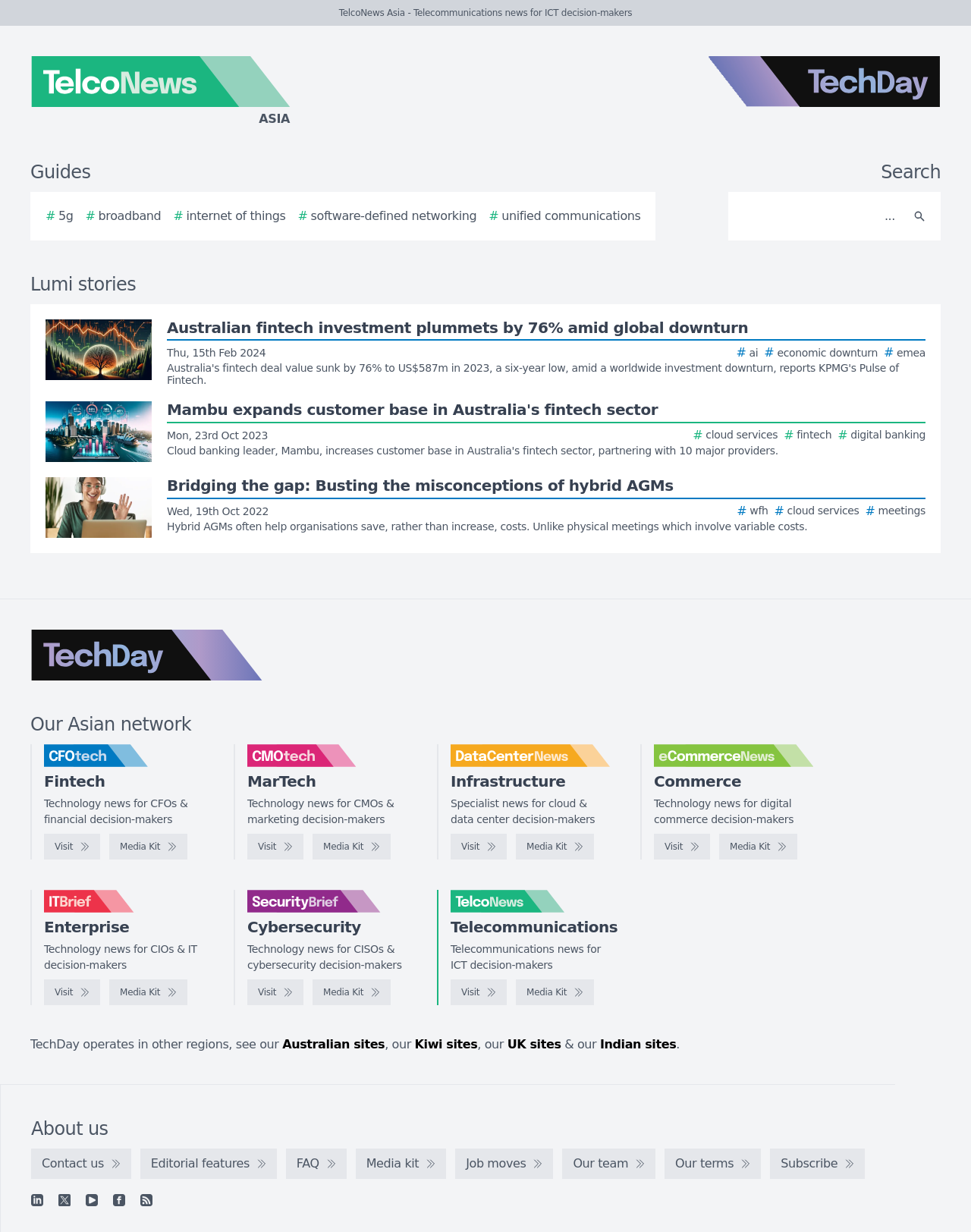How many logos are displayed on the webpage? Look at the image and give a one-word or short phrase answer.

9